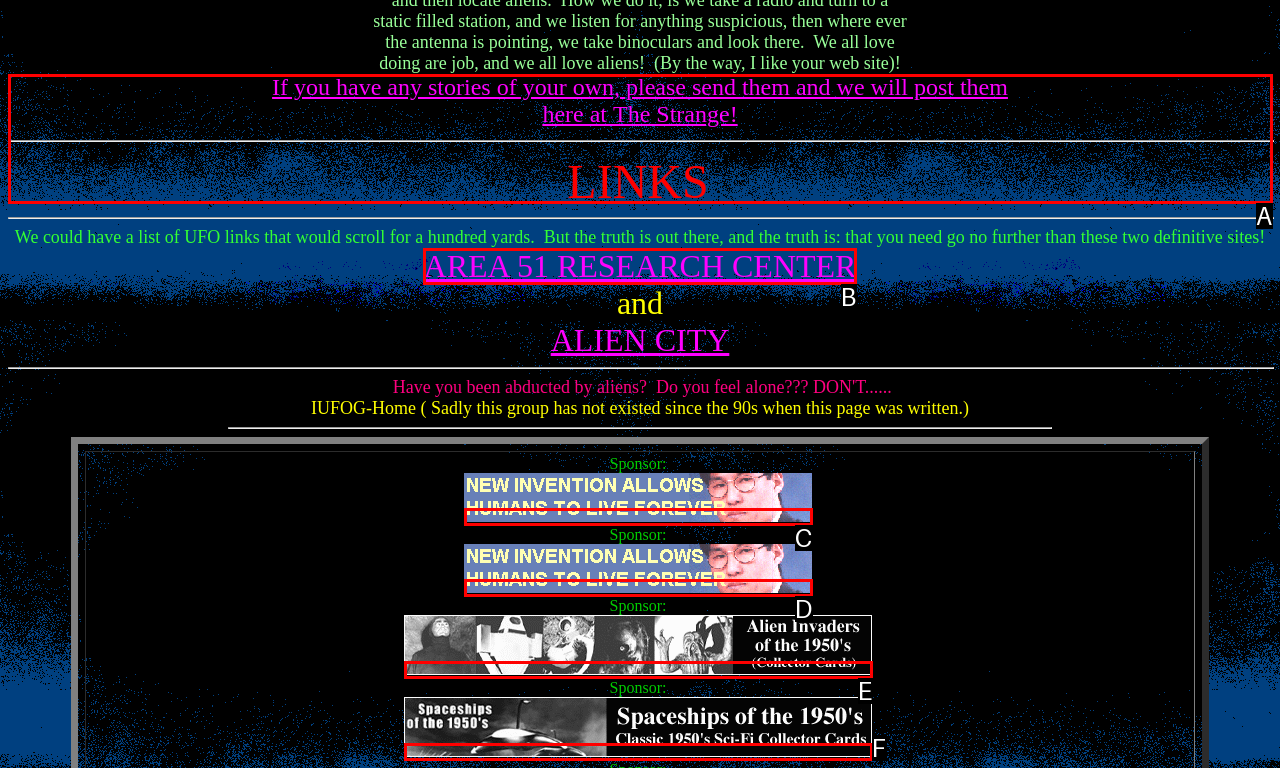Select the appropriate option that fits: AREA 51 RESEARCH CENTER
Reply with the letter of the correct choice.

B